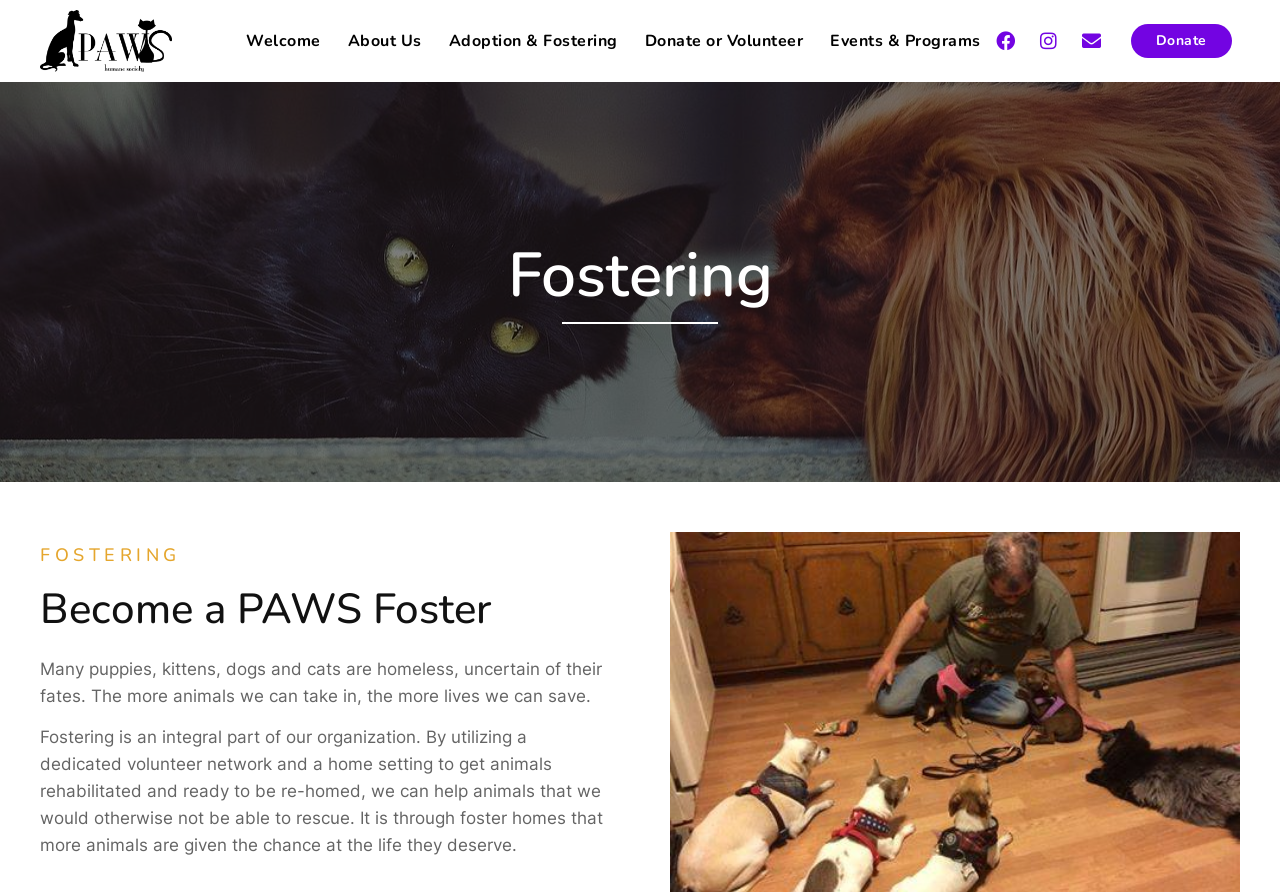Kindly determine the bounding box coordinates of the area that needs to be clicked to fulfill this instruction: "Click on the 'Donate' link".

[0.884, 0.027, 0.962, 0.065]